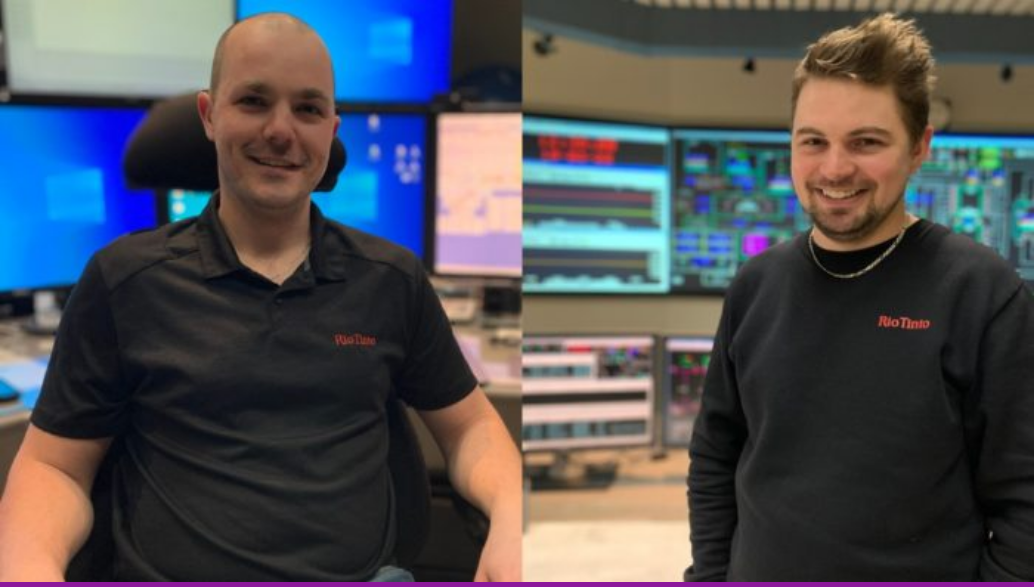What is the purpose of the supervisors' roles?
Analyze the image and provide a thorough answer to the question.

The caption highlights the dedicated professionals who play a vital role in the central nervous system of hydropower production in the region, ensuring public safety and overseeing low-carbon aluminum production.